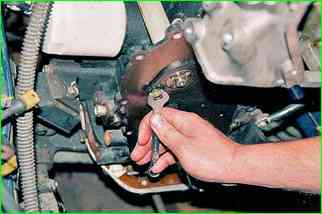Give a comprehensive caption that covers the entire image content.

This image illustrates a hands-on step in the maintenance process of the oil pump drive for the ZMZ-406 engine. A technician is shown using a wrench to unscrew the bolts securing the drive cover, highlighting the practical aspect of automotive repair. The visible engine components, including the oil pump and its attached parts, are crucial elements in engine functionality, ensuring that adequate lubrication is maintained. This type of maintenance is essential for the longevity and performance of the engine, showcasing the importance of regular upkeep in automotive engineering. The image serves as a visual guide in the instructions for handling the ZMZ-406 oil pump drive assembly.